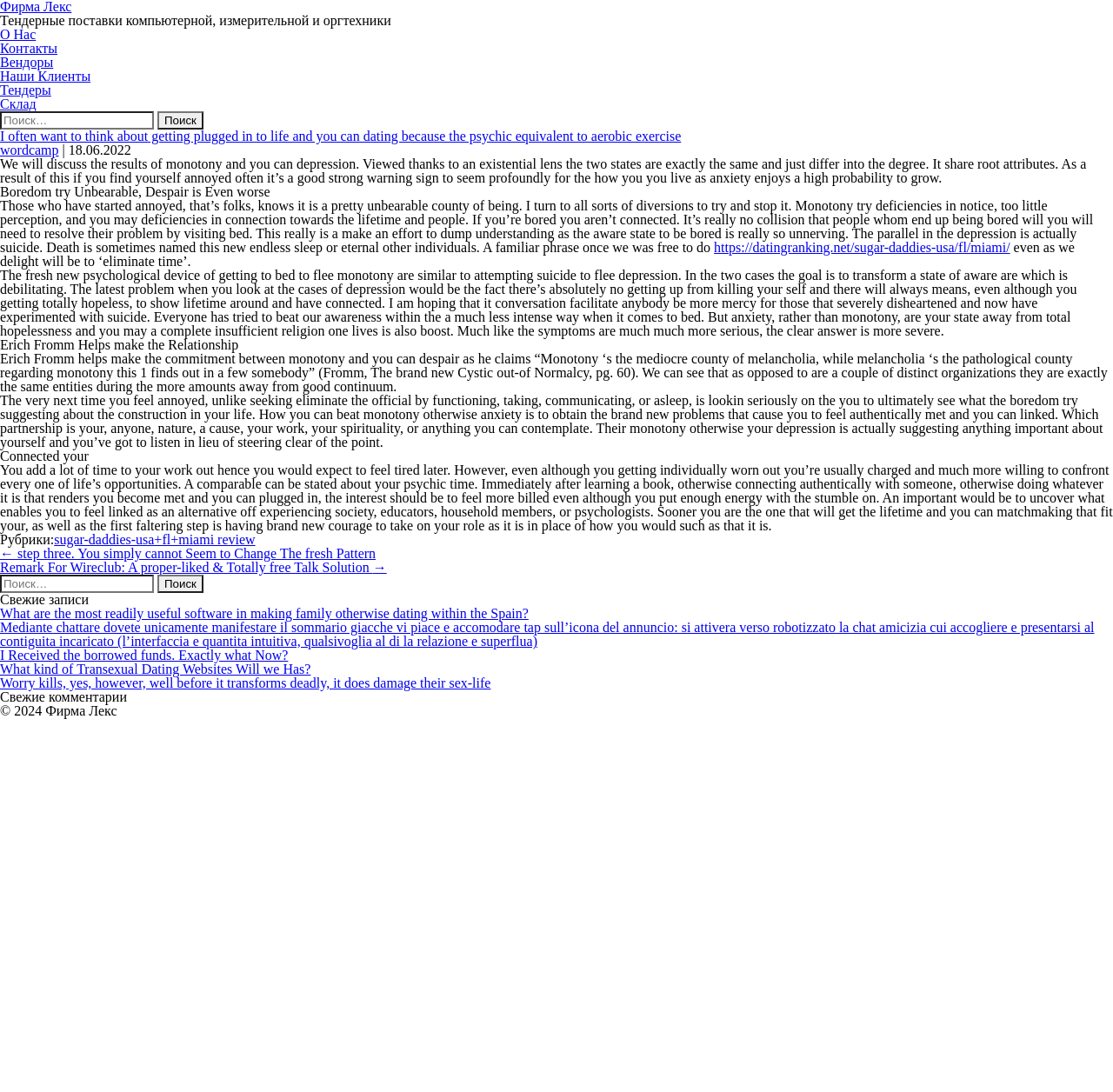Please extract the primary headline from the webpage.

I often want to think about getting plugged in to life and you can dating because the psychic equivalent to aerobic exercise